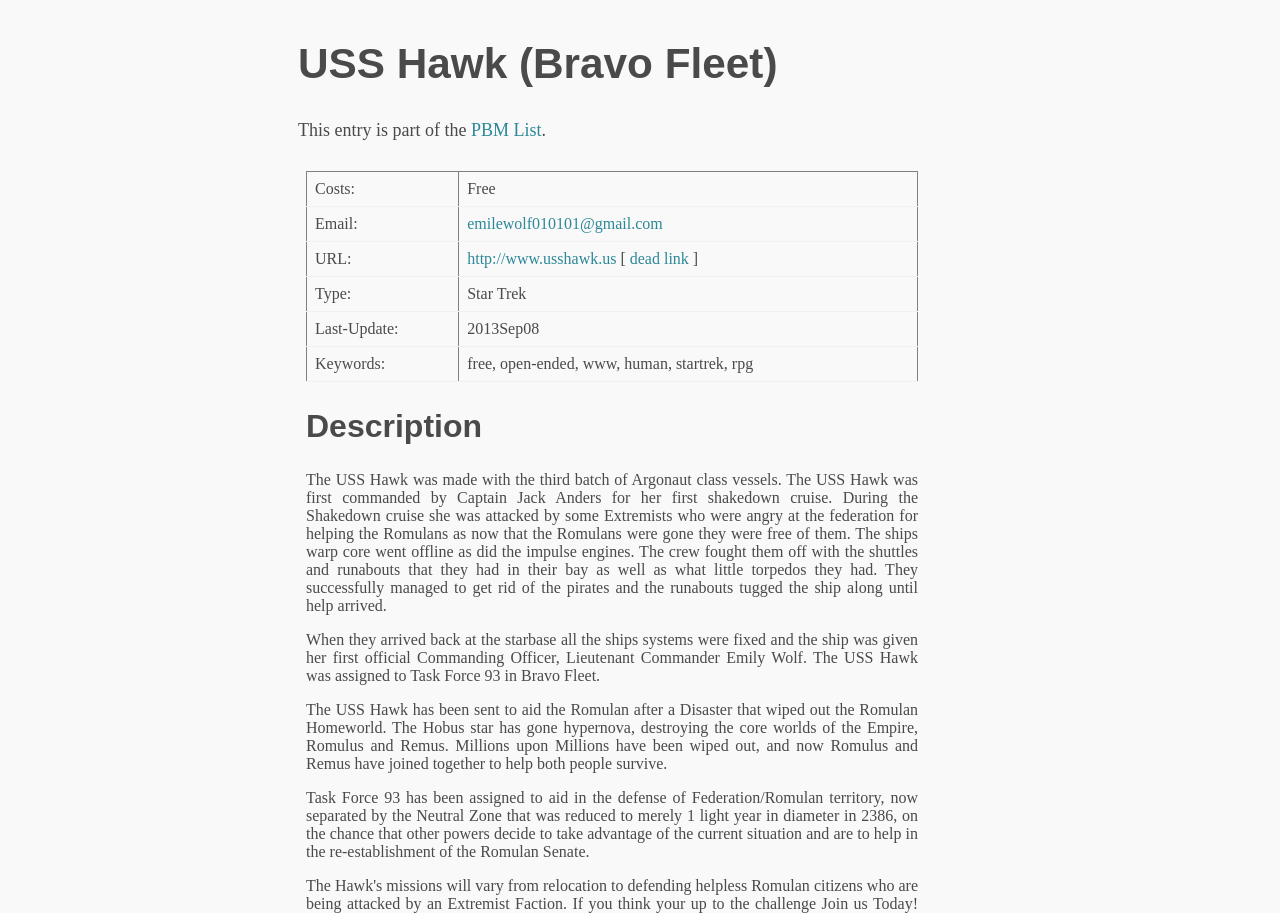Please determine the bounding box of the UI element that matches this description: http://www.usshawk.us. The coordinates should be given as (top-left x, top-left y, bottom-right x, bottom-right y), with all values between 0 and 1.

[0.365, 0.274, 0.482, 0.293]